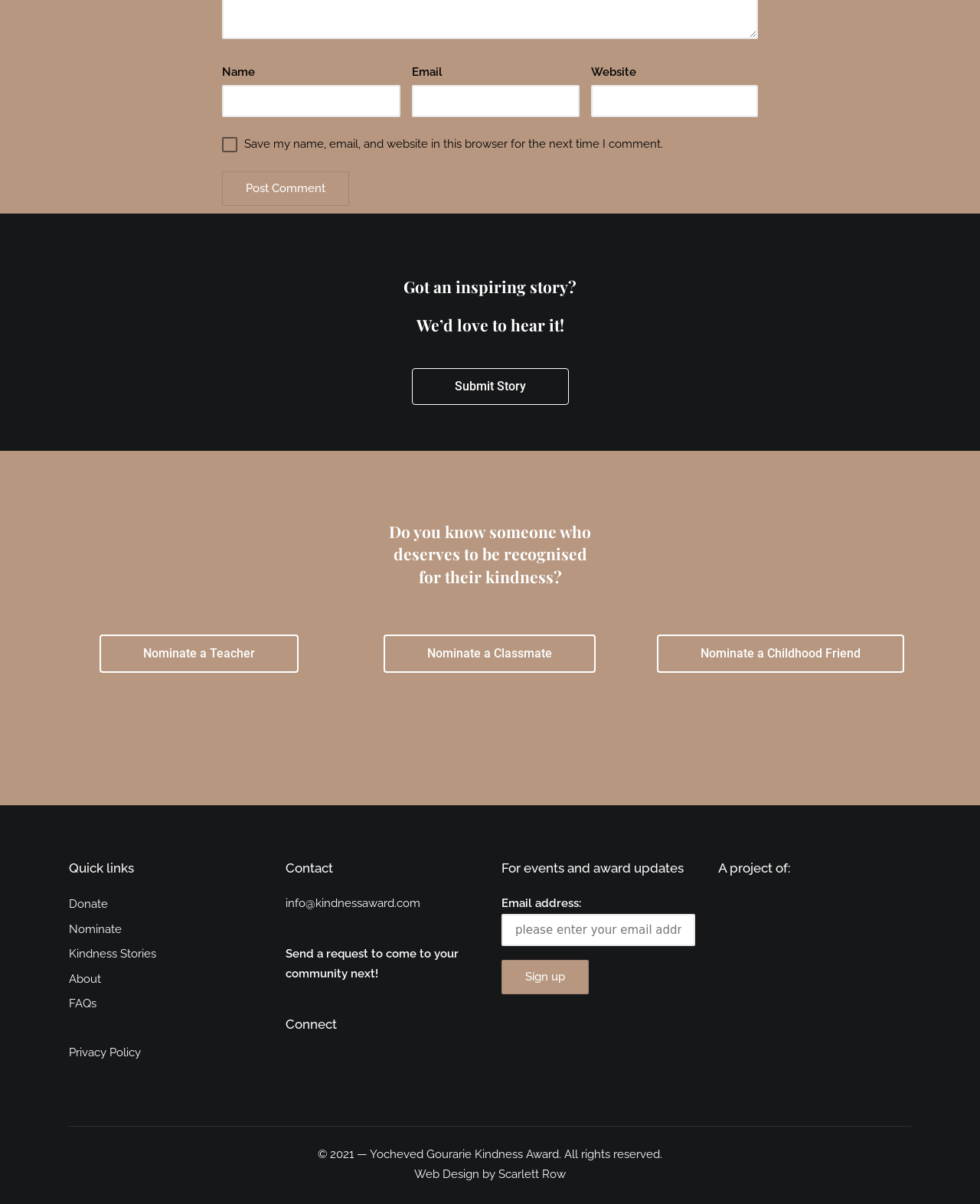Respond to the following query with just one word or a short phrase: 
What is the purpose of the 'Post Comment' button?

To submit a comment